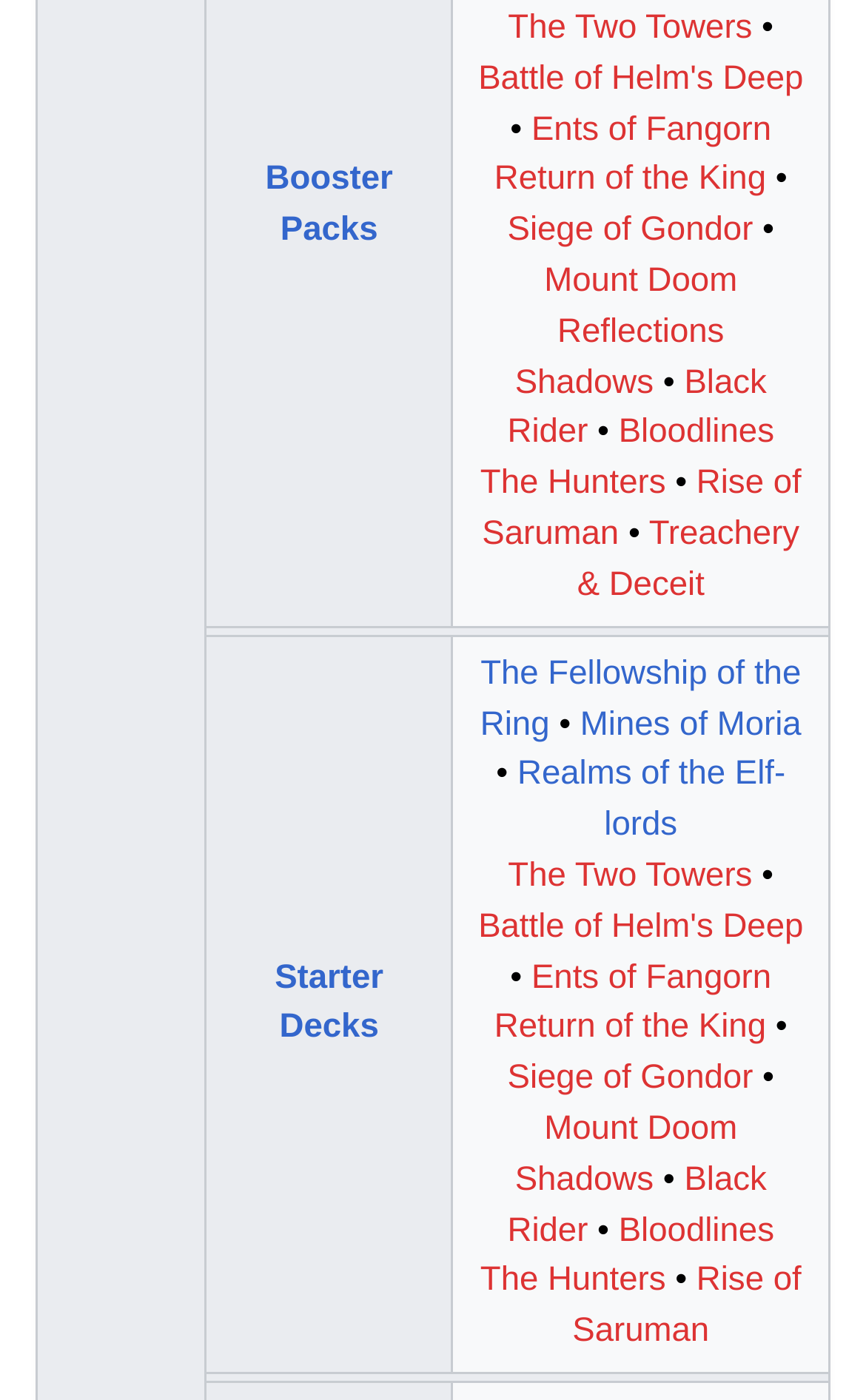Locate the bounding box coordinates of the element that should be clicked to execute the following instruction: "Explore the 'Shadows' section".

[0.595, 0.829, 0.755, 0.856]